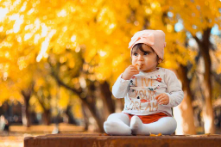Describe all the aspects of the image extensively.

A cheerful young child sits outdoors, enjoying a snack amidst a picturesque autumn scene. Surrounding her are vibrant golden leaves, typical of the season, creating a warm and inviting atmosphere. She wears a light pink hat and a cozy outfit adorned with playful graphics, embodying the joy and innocence of childhood. As she takes a moment to savor her treat, her expression reflects curiosity and contentment, perfectly capturing the essence of a carefree day in nature. This image evokes a sense of nostalgia and the simple pleasures of childhood amidst the beauty of fall.